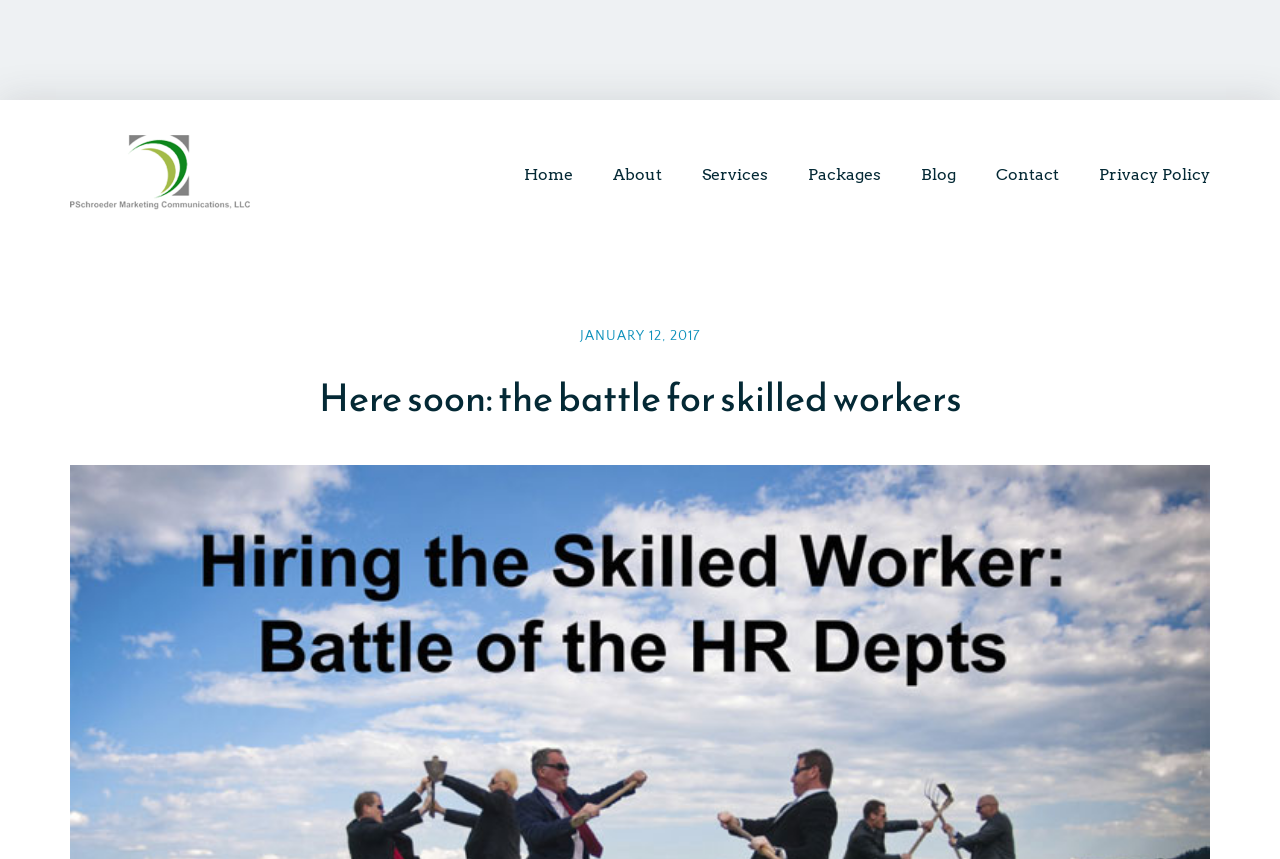Determine the bounding box coordinates for the area that needs to be clicked to fulfill this task: "contact the company". The coordinates must be given as four float numbers between 0 and 1, i.e., [left, top, right, bottom].

[0.778, 0.186, 0.827, 0.221]